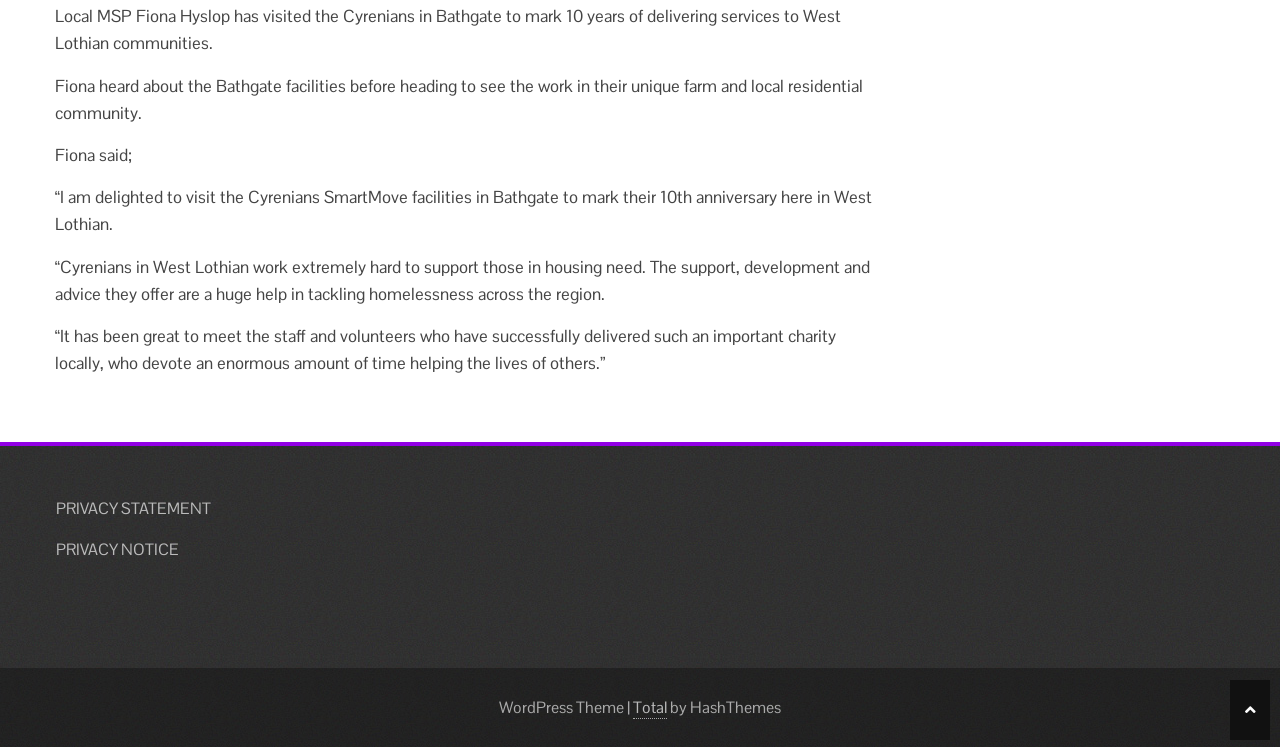Given the element description, predict the bounding box coordinates in the format (top-left x, top-left y, bottom-right x, bottom-right y), using floating point numbers between 0 and 1: Total

[0.495, 0.933, 0.521, 0.963]